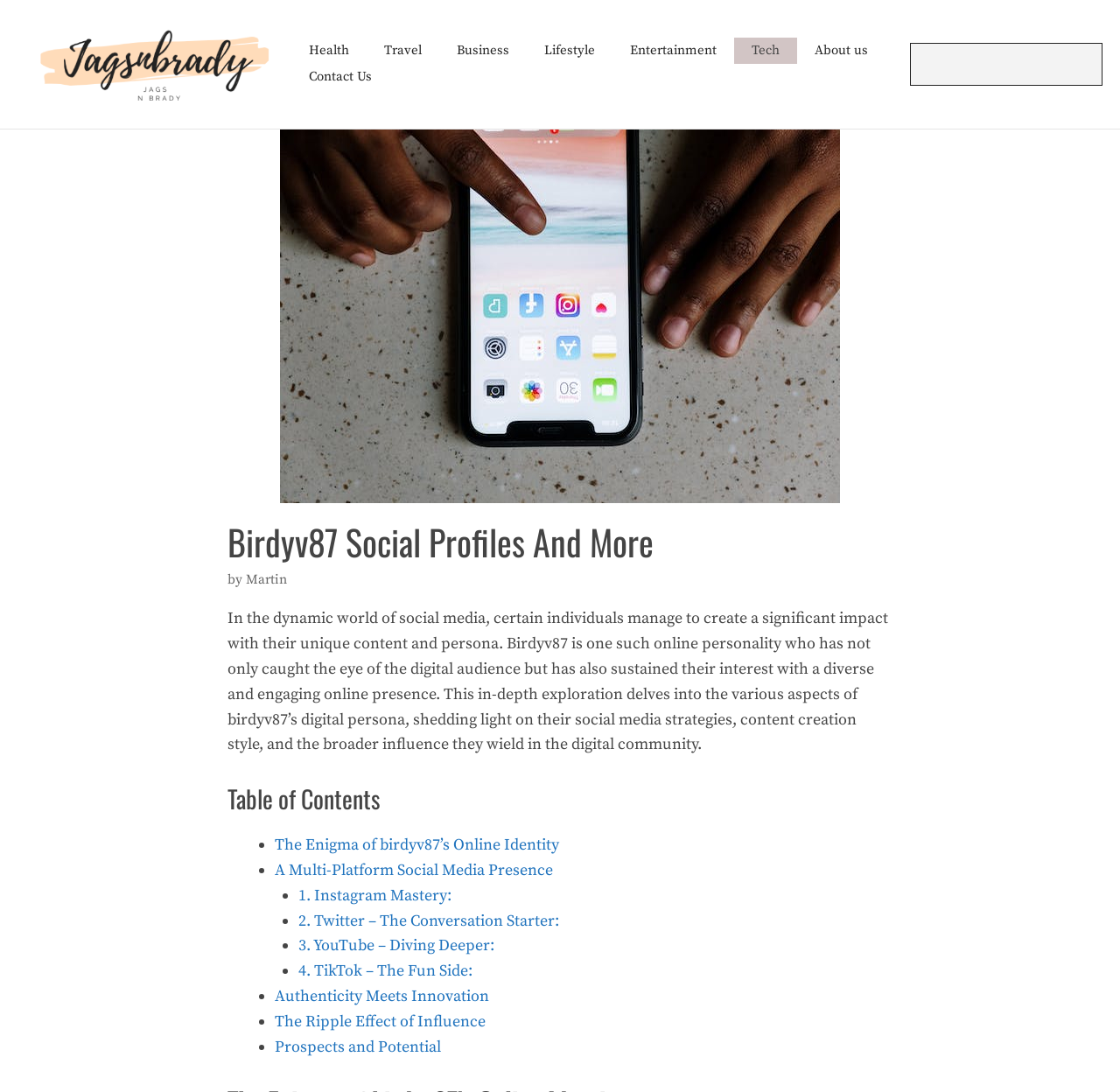Find the bounding box coordinates of the clickable element required to execute the following instruction: "View the image of Roberto Visani's artwork". Provide the coordinates as four float numbers between 0 and 1, i.e., [left, top, right, bottom].

None